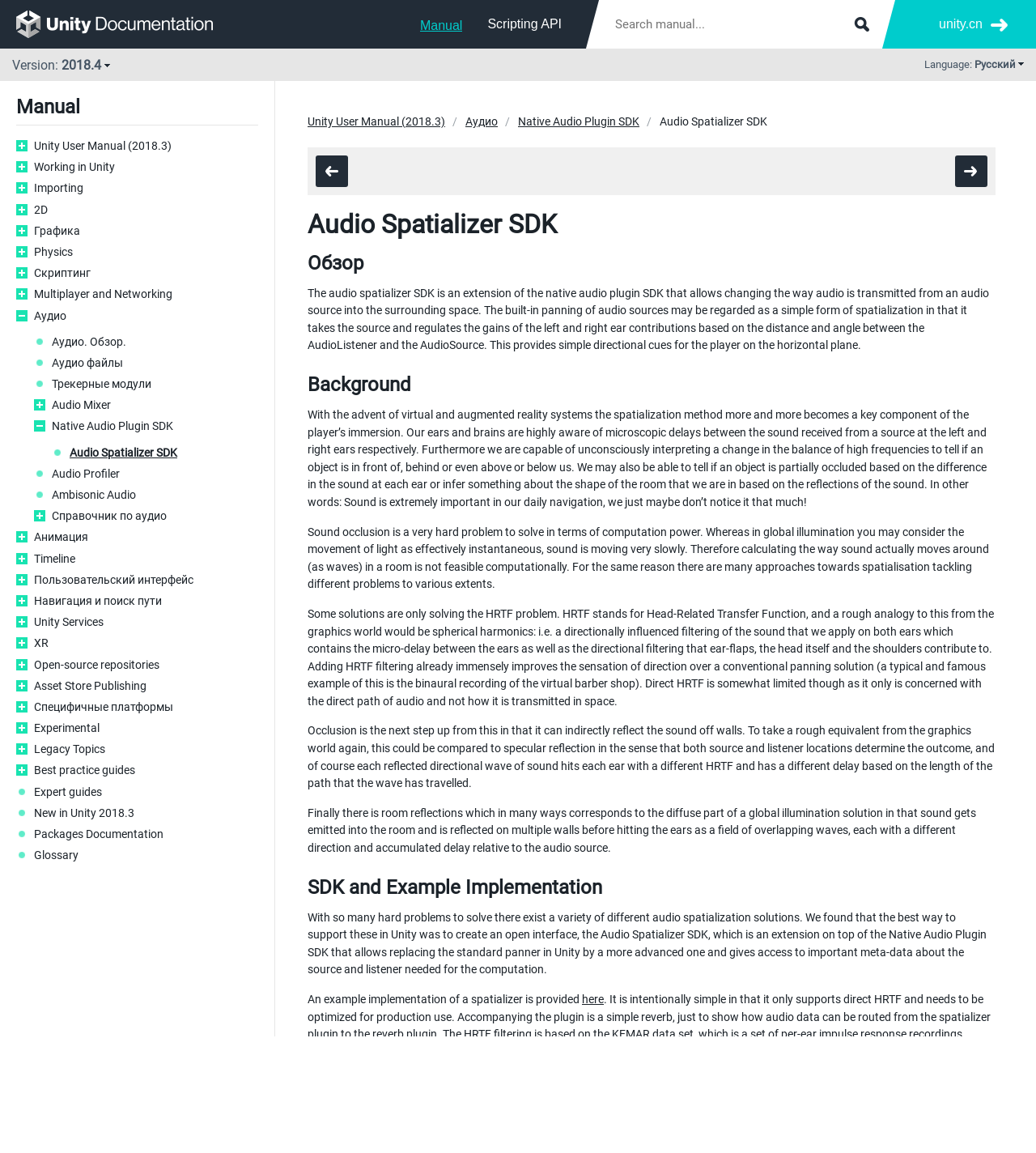Please identify the bounding box coordinates of the element's region that I should click in order to complete the following instruction: "View Audio Profiler". The bounding box coordinates consist of four float numbers between 0 and 1, i.e., [left, top, right, bottom].

[0.05, 0.404, 0.249, 0.417]